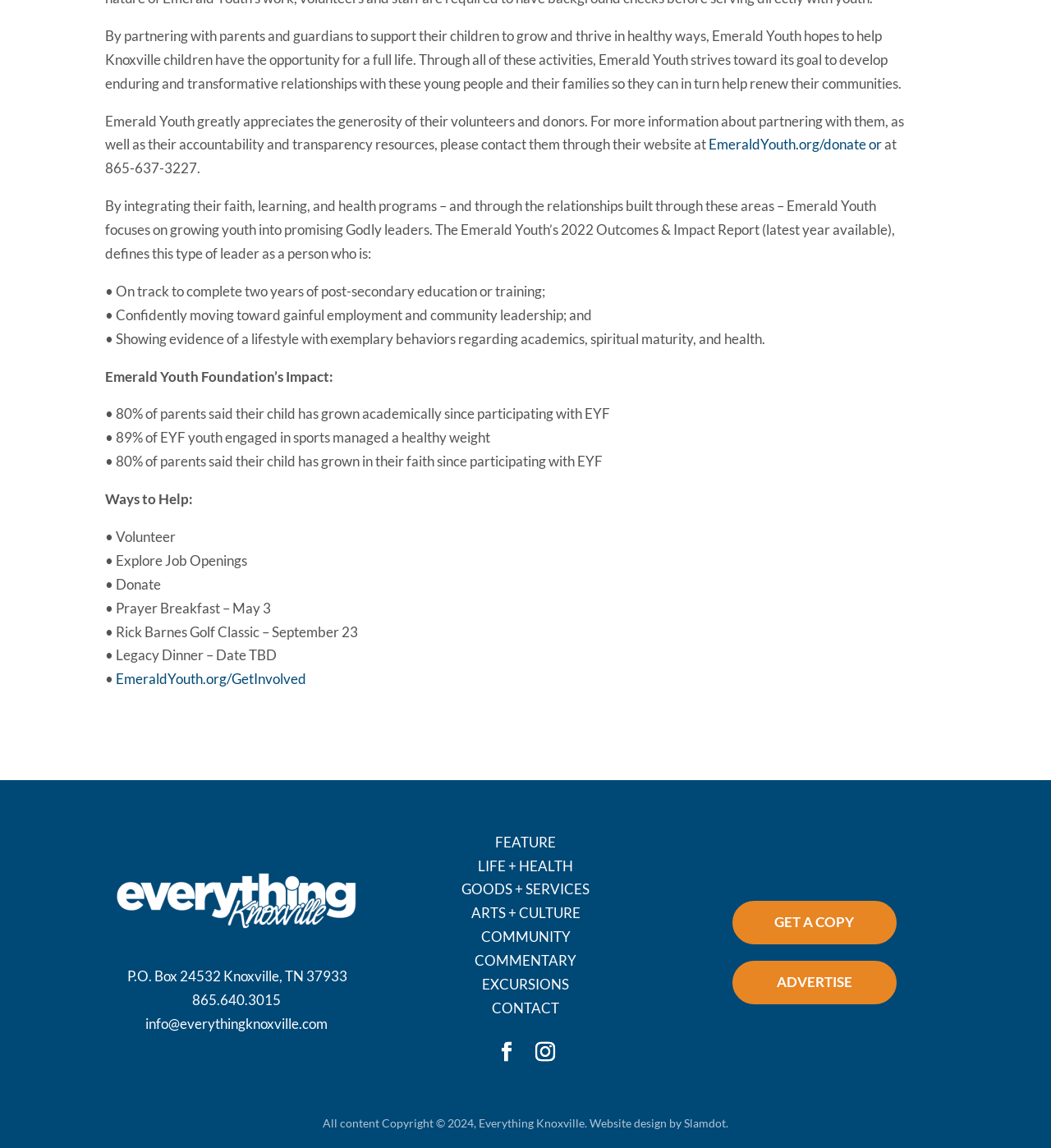Determine the bounding box coordinates of the section I need to click to execute the following instruction: "Visit the Emerald Youth website". Provide the coordinates as four float numbers between 0 and 1, i.e., [left, top, right, bottom].

[0.674, 0.118, 0.839, 0.133]